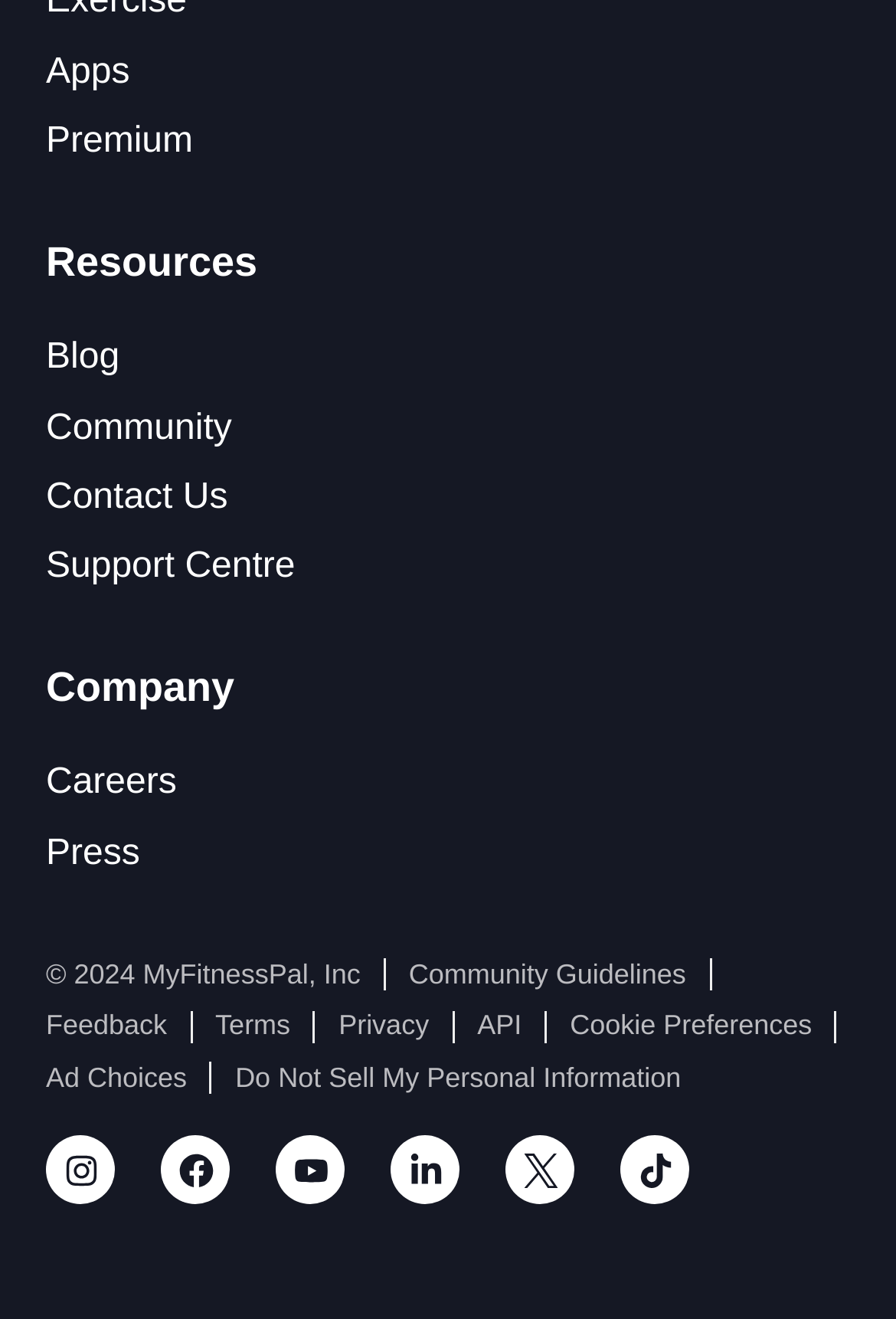Using the format (top-left x, top-left y, bottom-right x, bottom-right y), and given the element description, identify the bounding box coordinates within the screenshot: Support Centre

[0.051, 0.412, 0.949, 0.451]